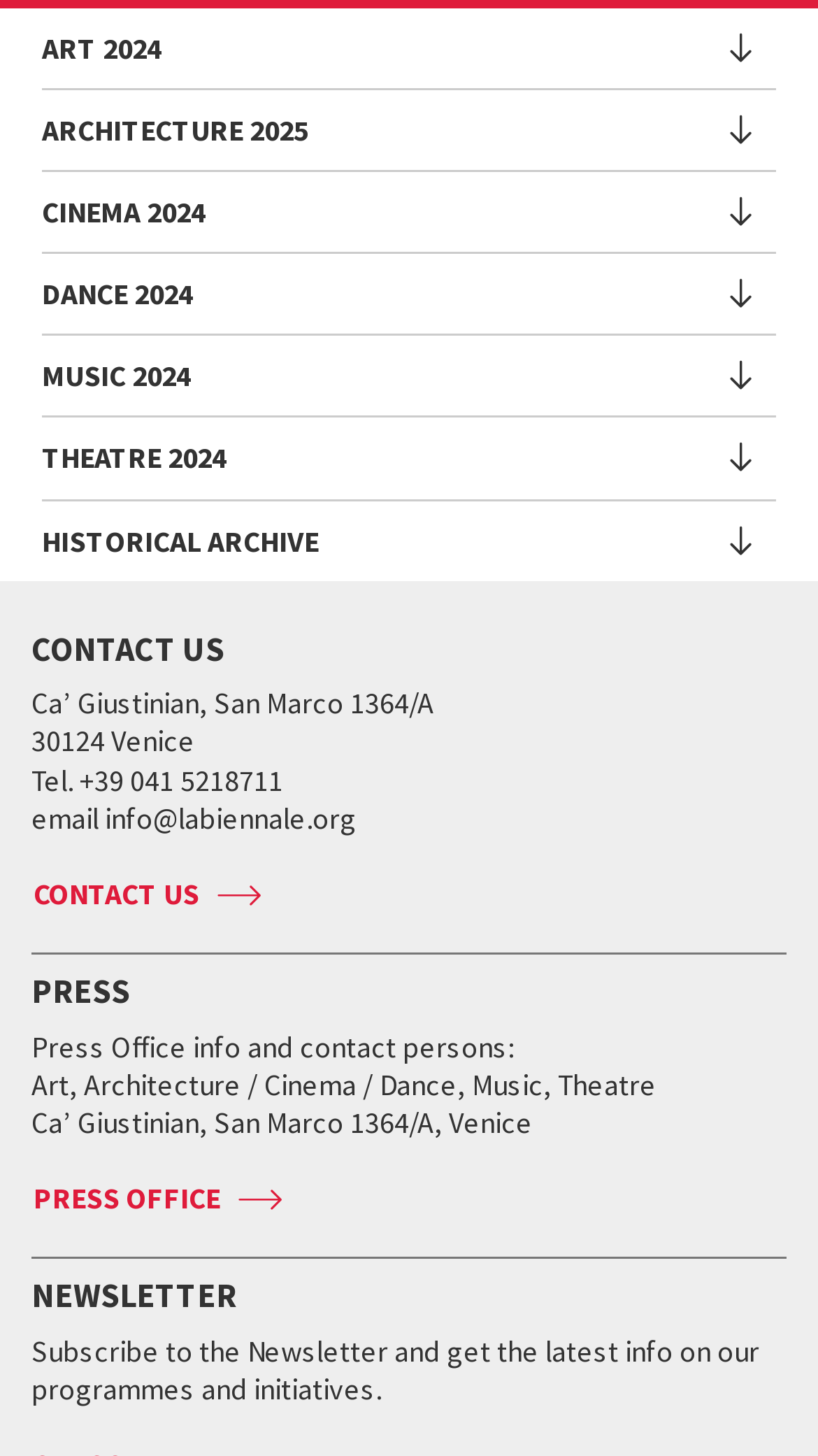Using the given element description, provide the bounding box coordinates (top-left x, top-left y, bottom-right x, bottom-right y) for the corresponding UI element in the screenshot: Director

[0.051, 0.359, 0.949, 0.396]